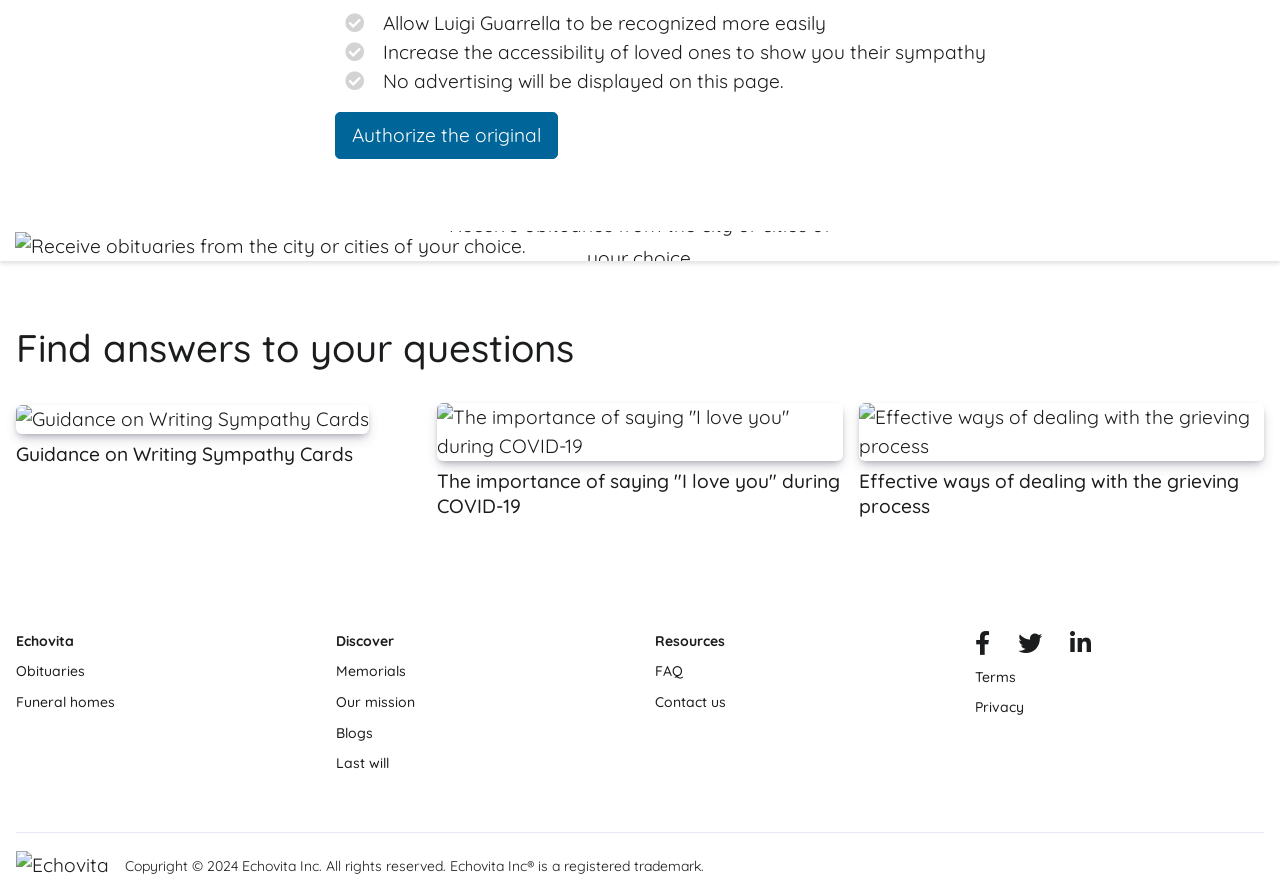Indicate the bounding box coordinates of the element that must be clicked to execute the instruction: "Subscribe now". The coordinates should be given as four float numbers between 0 and 1, i.e., [left, top, right, bottom].

[0.427, 0.333, 0.573, 0.386]